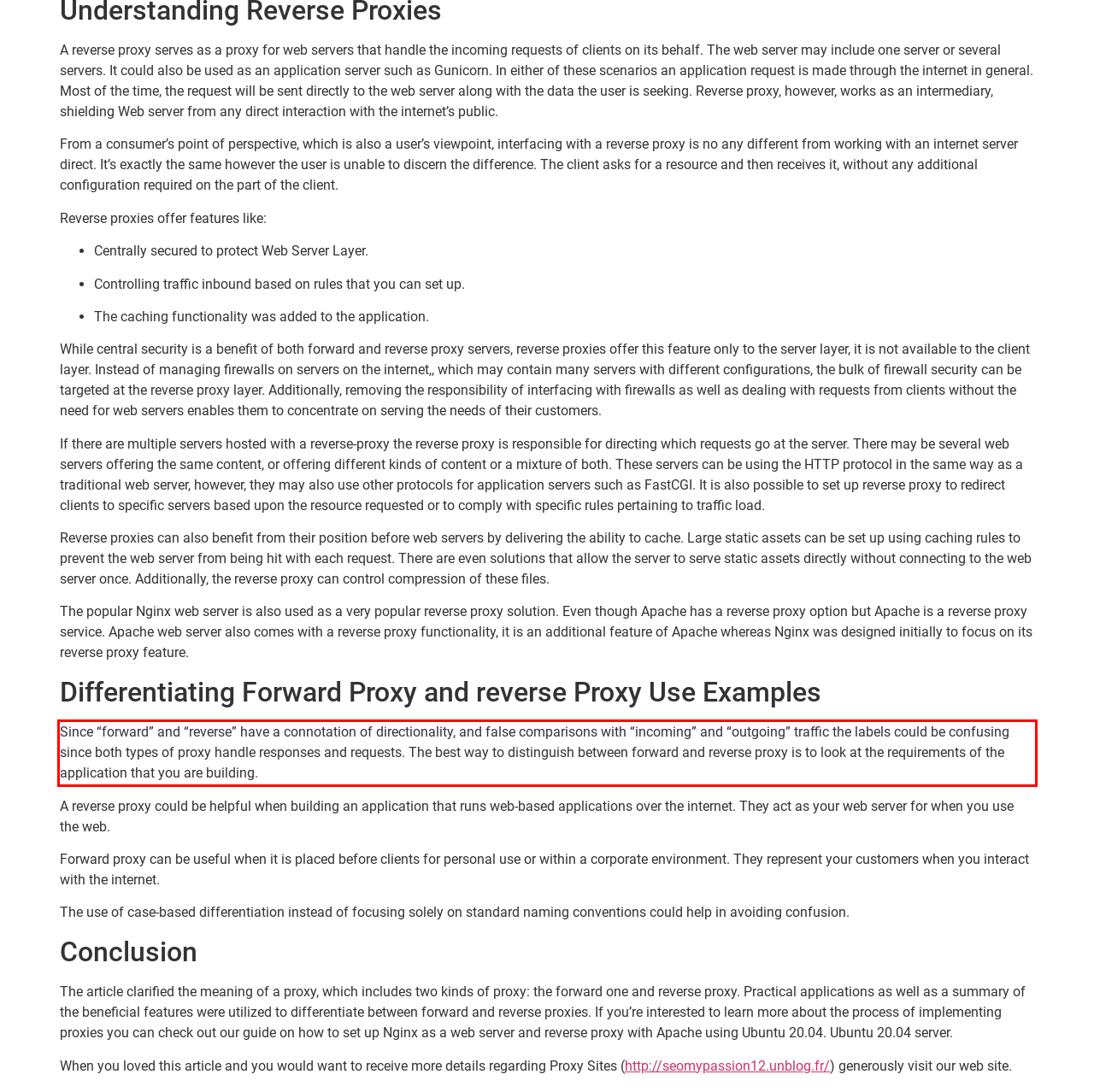Using the webpage screenshot, recognize and capture the text within the red bounding box.

Since “forward” and “reverse” have a connotation of directionality, and false comparisons with “incoming” and “outgoing” traffic the labels could be confusing since both types of proxy handle responses and requests. The best way to distinguish between forward and reverse proxy is to look at the requirements of the application that you are building.